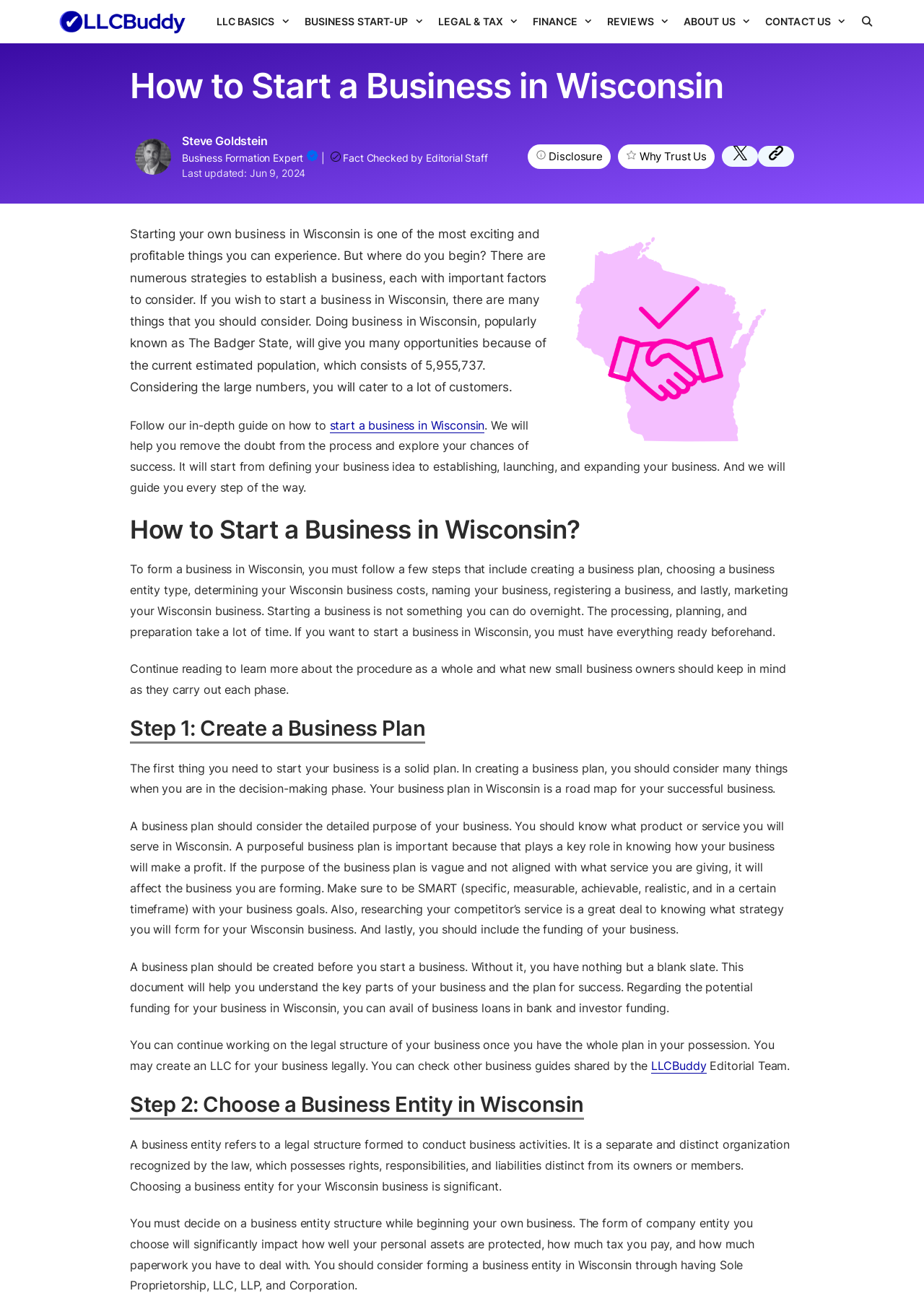What is the purpose of creating a business plan?
Using the details shown in the screenshot, provide a comprehensive answer to the question.

According to the webpage, a business plan is essential for starting a business in Wisconsin. It serves as a roadmap for a successful business, outlining the purpose, goals, and strategies for the business. A well-structured business plan helps entrepreneurs stay focused, make informed decisions, and increase their chances of success.